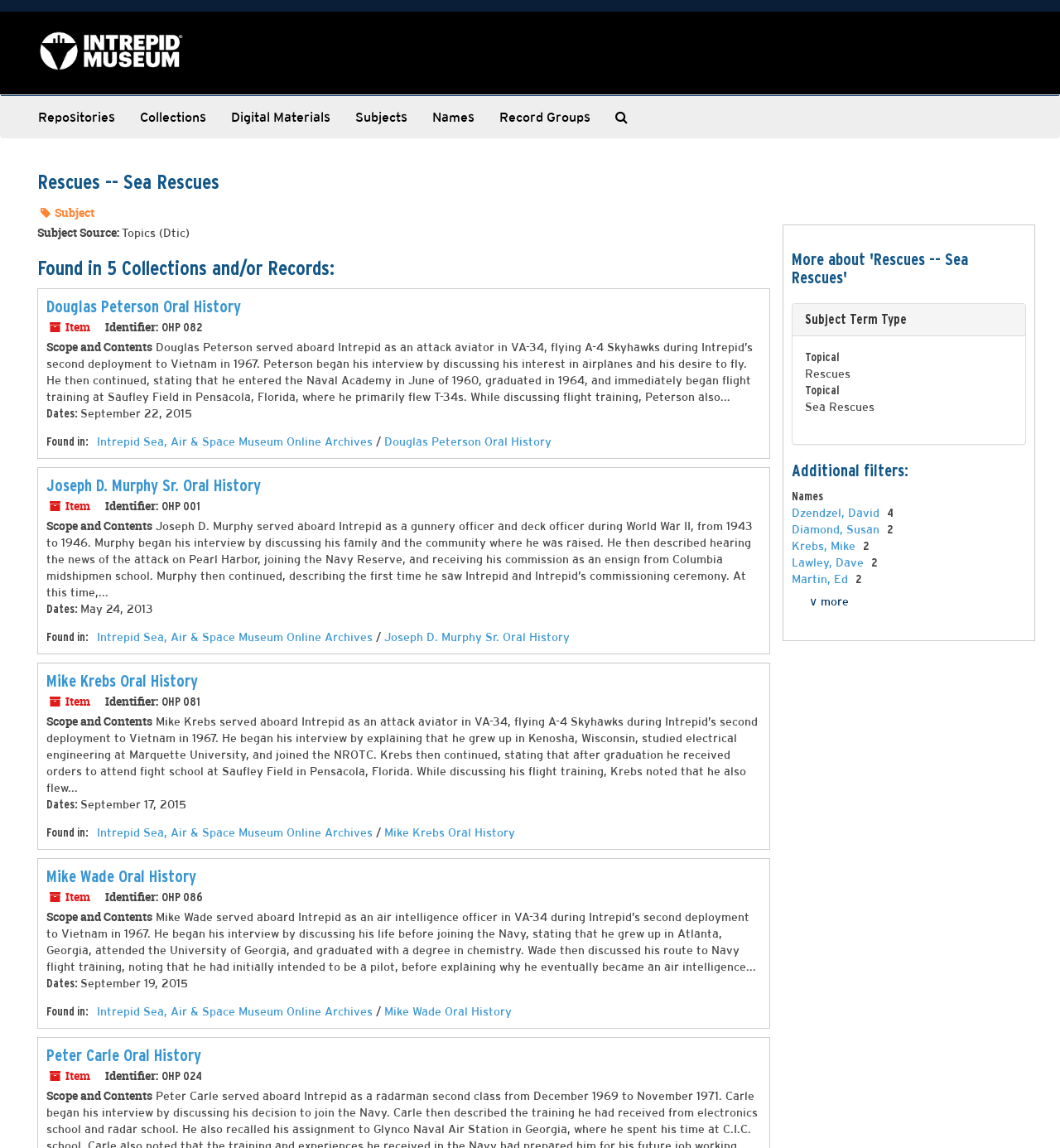Please provide the bounding box coordinates for the element that needs to be clicked to perform the following instruction: "Search for products". The coordinates should be given as four float numbers between 0 and 1, i.e., [left, top, right, bottom].

None